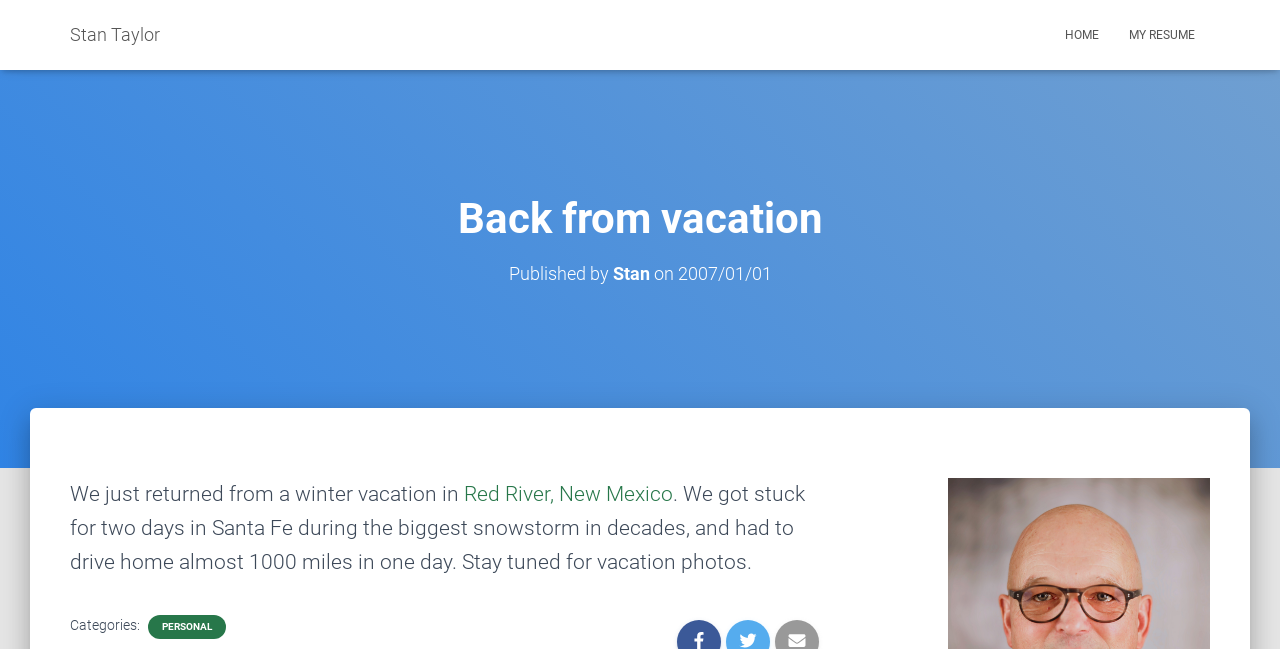Provide the bounding box coordinates of the HTML element this sentence describes: "Red River, New Mexico". The bounding box coordinates consist of four float numbers between 0 and 1, i.e., [left, top, right, bottom].

[0.362, 0.743, 0.526, 0.78]